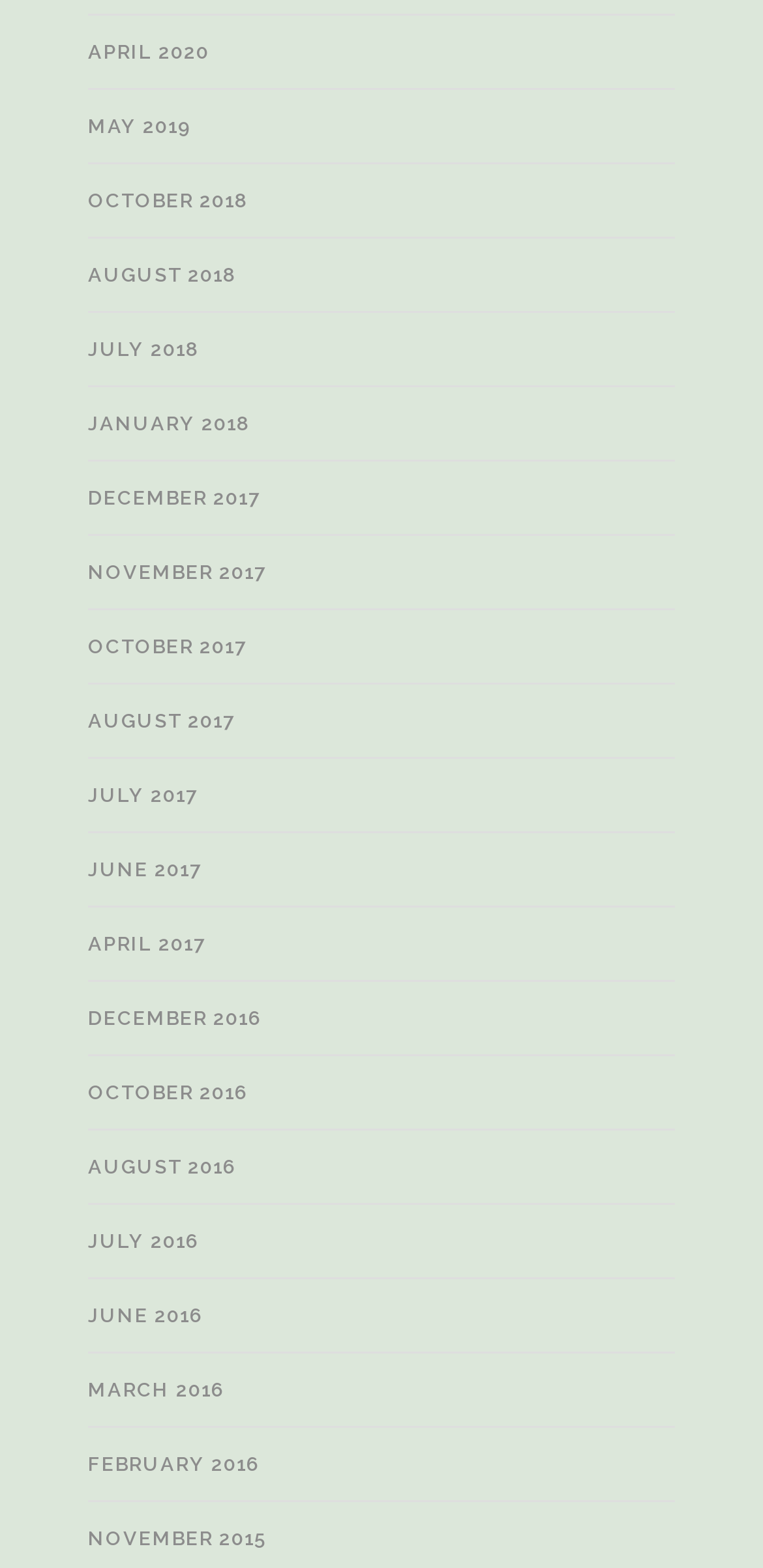How many years are represented on this webpage?
Refer to the image and answer the question using a single word or phrase.

5